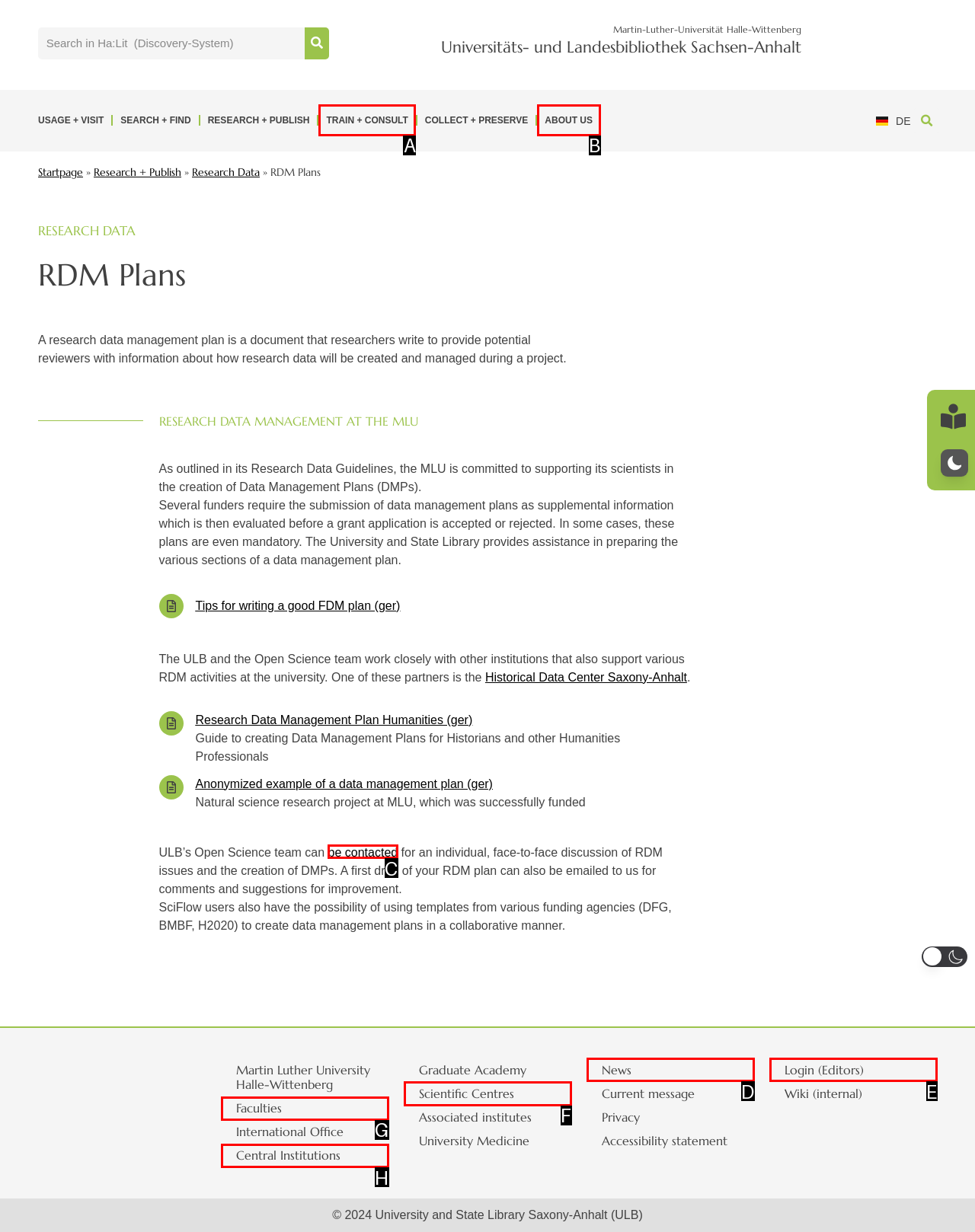Which HTML element should be clicked to complete the following task: Contact the ULB’s Open Science team?
Answer with the letter corresponding to the correct choice.

C